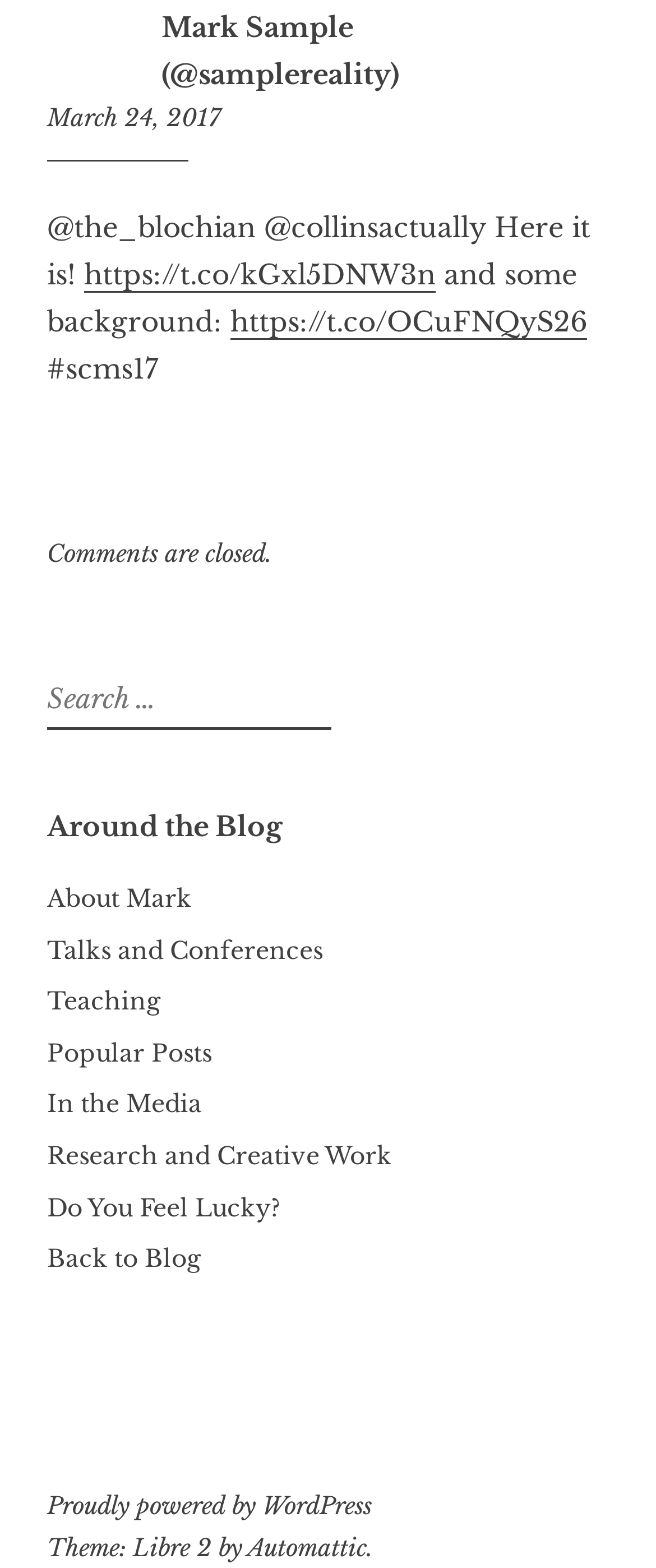Please predict the bounding box coordinates (top-left x, top-left y, bottom-right x, bottom-right y) for the UI element in the screenshot that fits the description: Research and Creative Work

[0.072, 0.728, 0.597, 0.747]